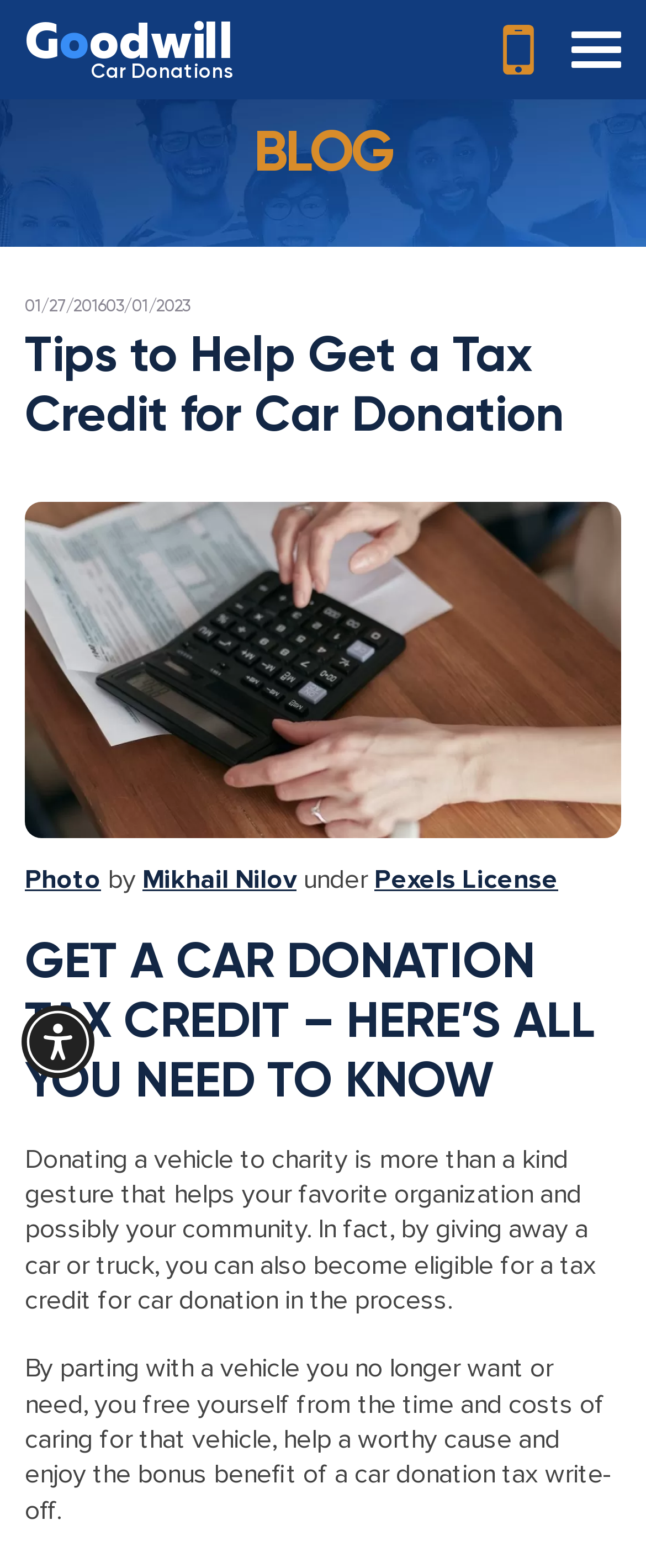Can you find and provide the main heading text of this webpage?

Tips For Donating A Car For Tax Credit | Goodwill Car Donation